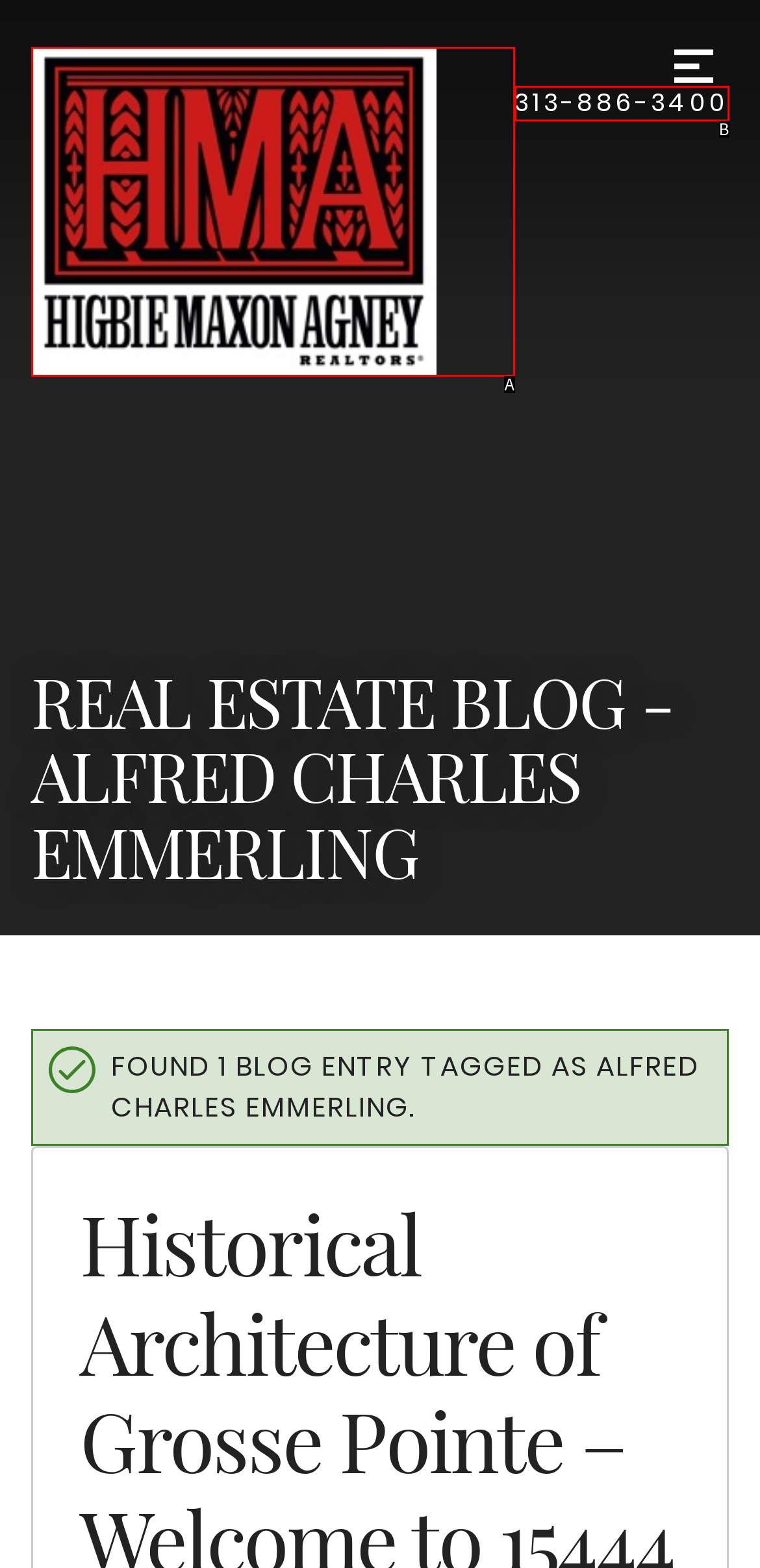Using the description: Associated Gospel Churches of Canada, find the corresponding HTML element. Provide the letter of the matching option directly.

None